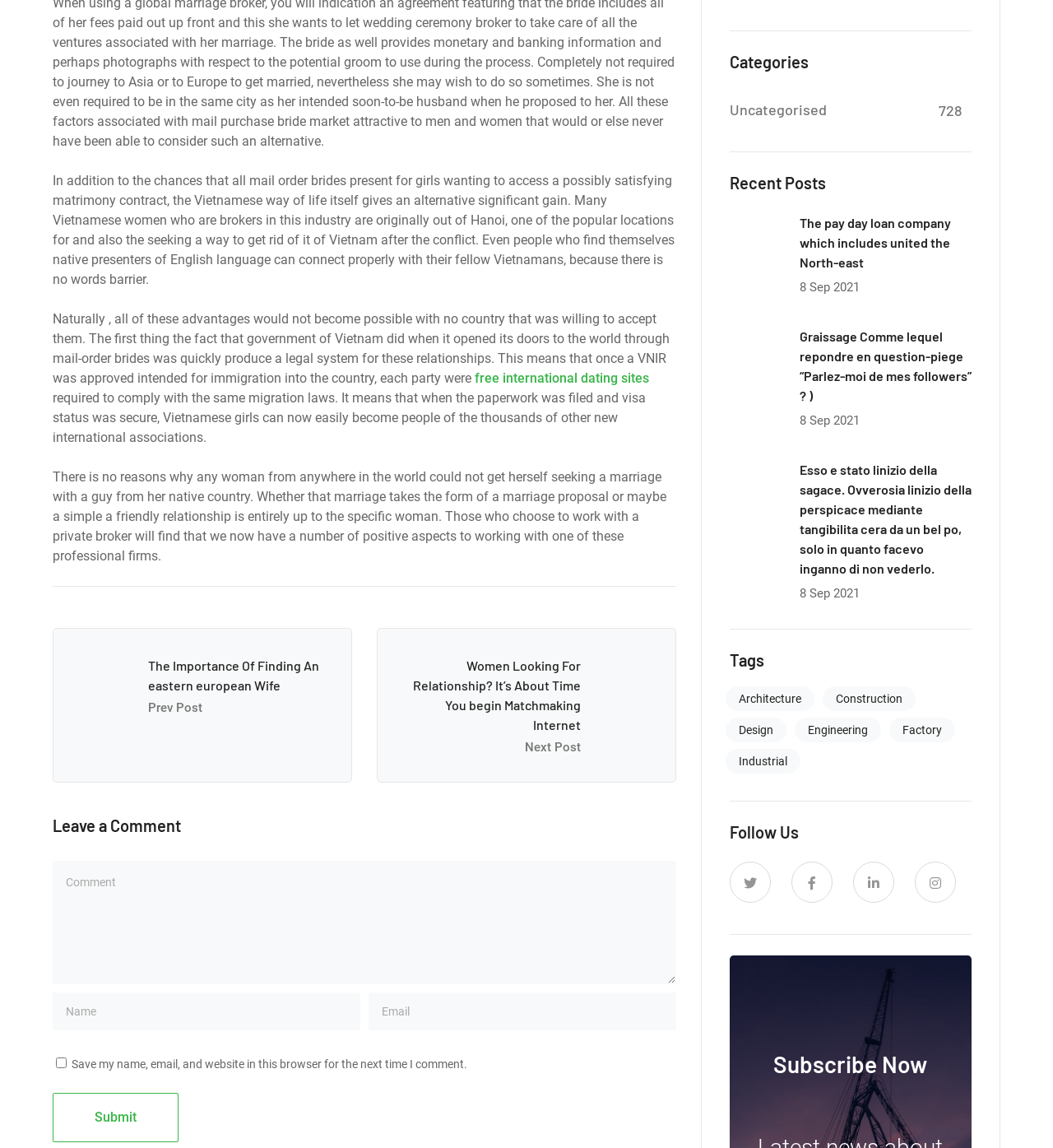Please specify the bounding box coordinates of the clickable section necessary to execute the following command: "Contact us now for a free quote!".

None